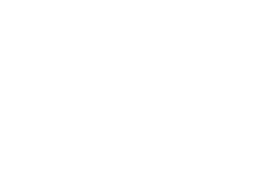Using the information in the image, give a comprehensive answer to the question: 
What is the duration of the ART BASEL WEEK 2023 SPECTRUM ART FAIR?

The caption states that the ART BASEL WEEK 2023 SPECTRUM ART FAIR takes place from December 6 to December 10, indicating the specific dates of the event.